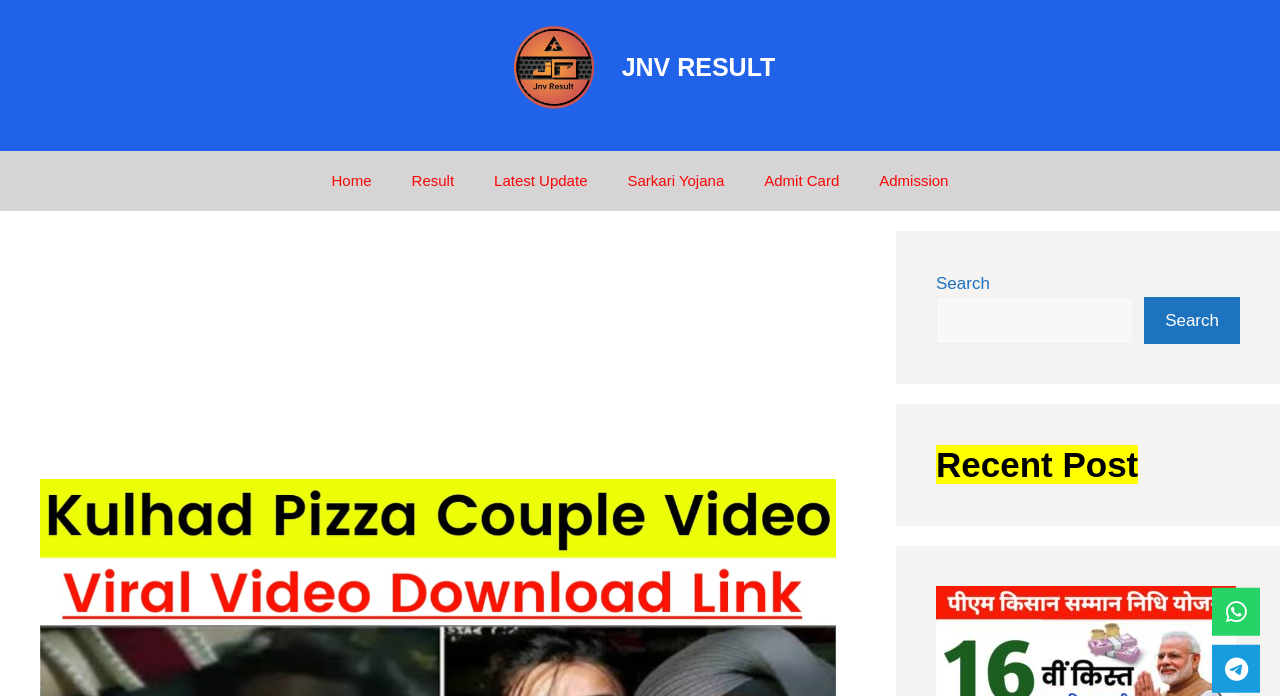What is the purpose of the search box?
Answer the question with a detailed and thorough explanation.

The search box is located in the complementary section of the webpage, and it contains a static text 'Search' and a searchbox. This suggests that the purpose of the search box is to allow users to search the website for specific content.